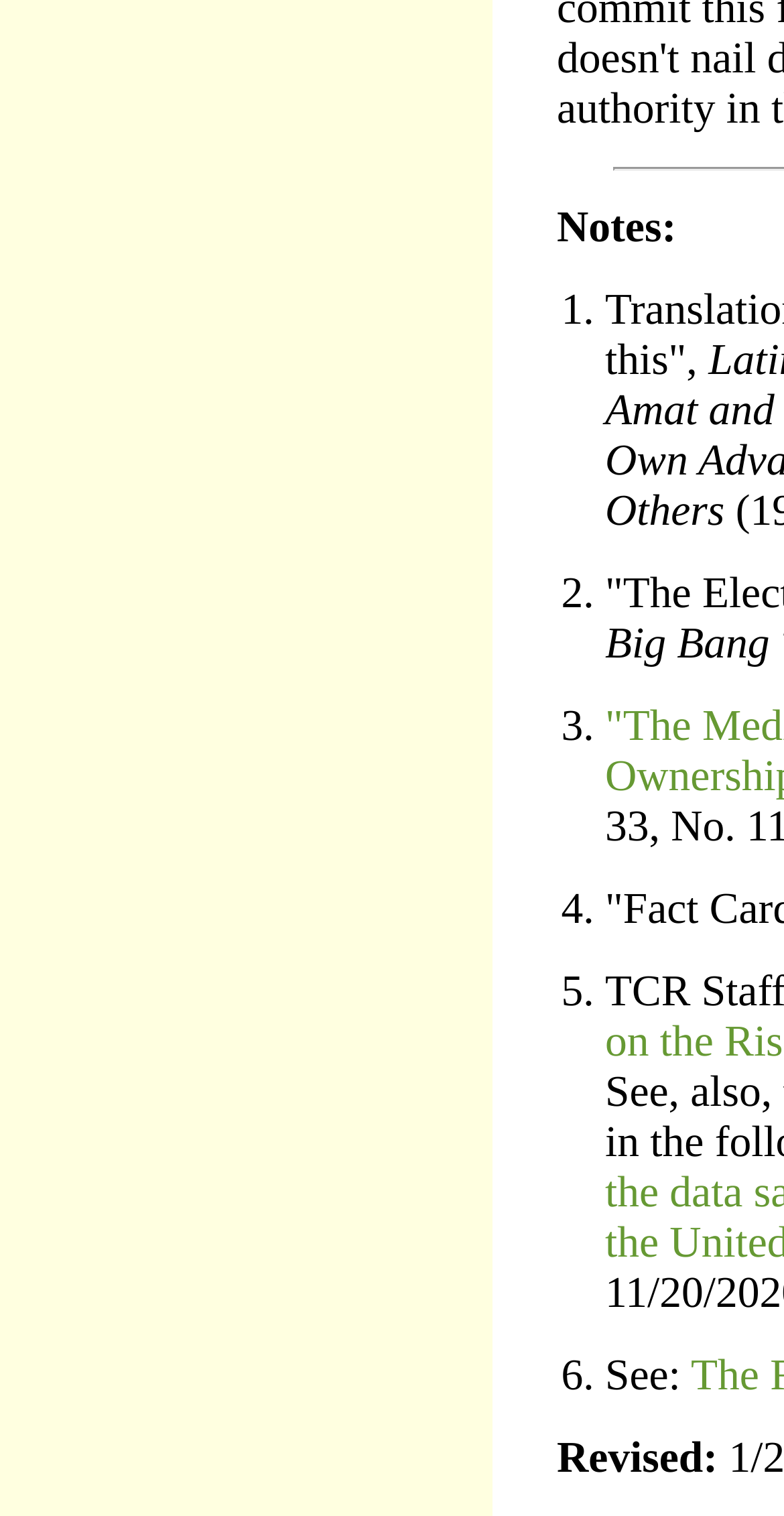What is the text above the list?
Based on the image, provide your answer in one word or phrase.

Notes: